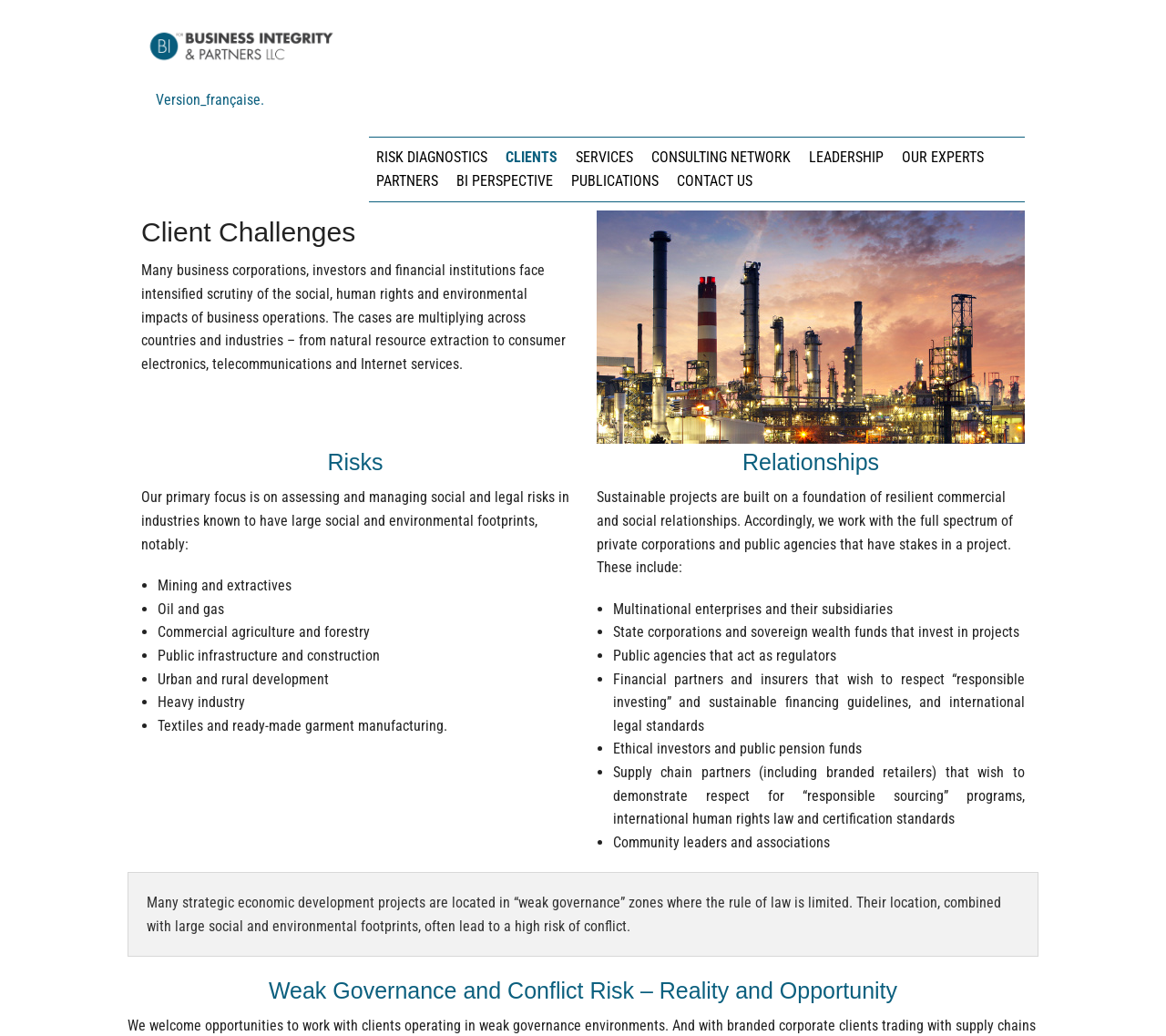Indicate the bounding box coordinates of the clickable region to achieve the following instruction: "Click on the 'LEADERSHIP' link."

[0.686, 0.143, 0.766, 0.16]